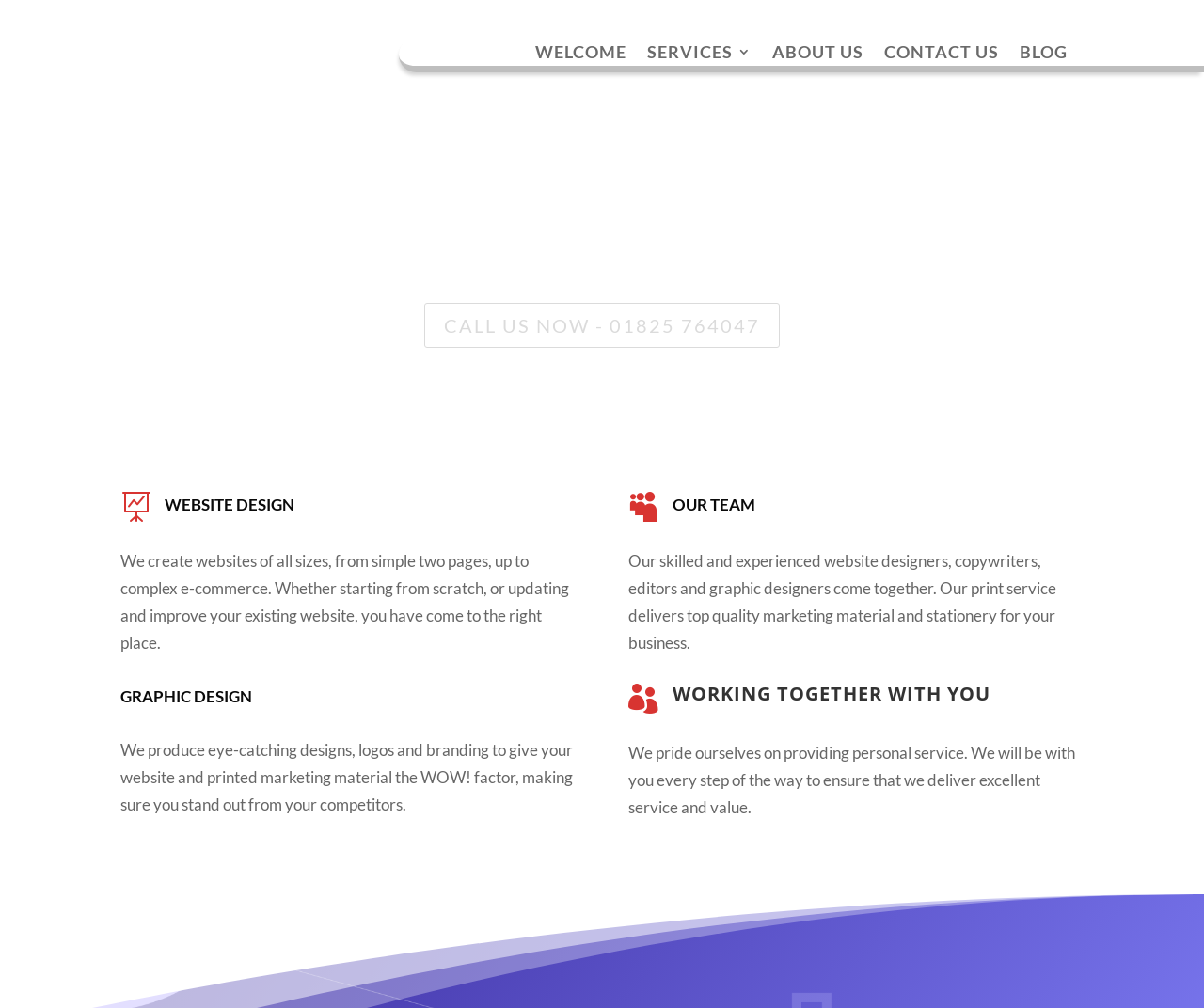Please identify the bounding box coordinates of the element that needs to be clicked to perform the following instruction: "Click on WELCOME".

[0.445, 0.045, 0.52, 0.065]